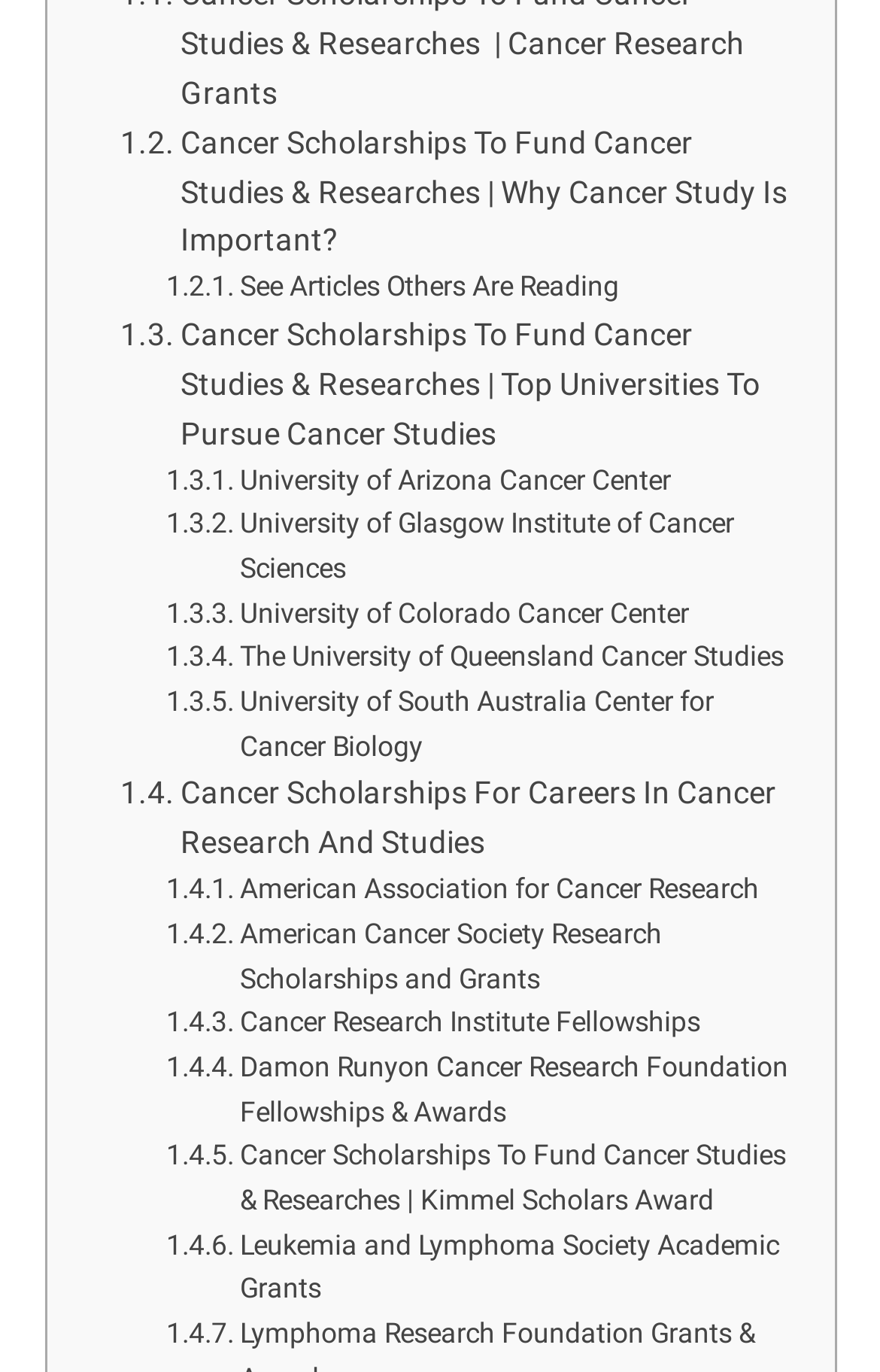From the element description: "Cancer Research Institute Fellowships", extract the bounding box coordinates of the UI element. The coordinates should be expressed as four float numbers between 0 and 1, in the order [left, top, right, bottom].

[0.189, 0.731, 0.796, 0.763]